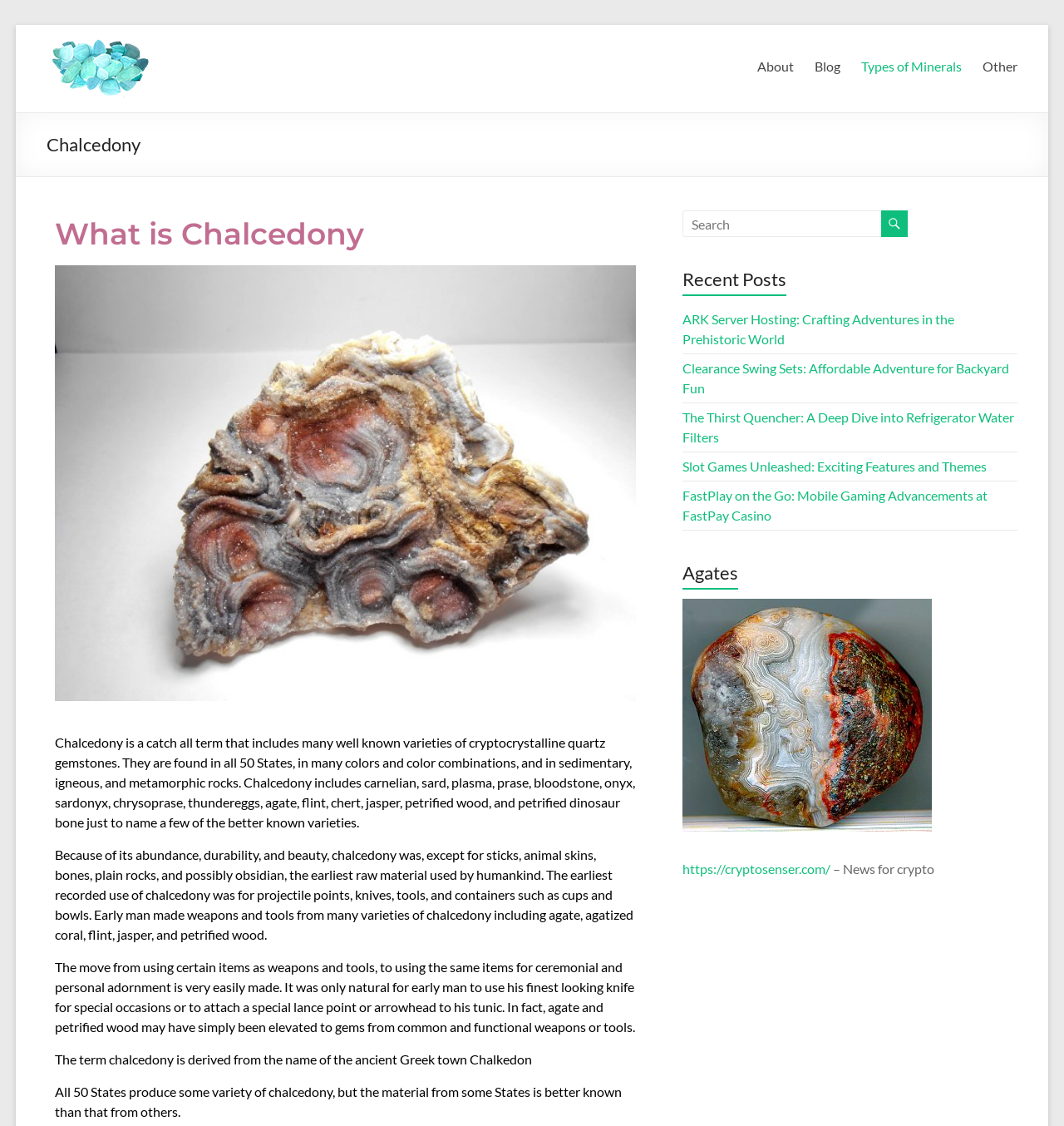Please predict the bounding box coordinates of the element's region where a click is necessary to complete the following instruction: "Search for minerals". The coordinates should be represented by four float numbers between 0 and 1, i.e., [left, top, right, bottom].

[0.641, 0.187, 0.83, 0.21]